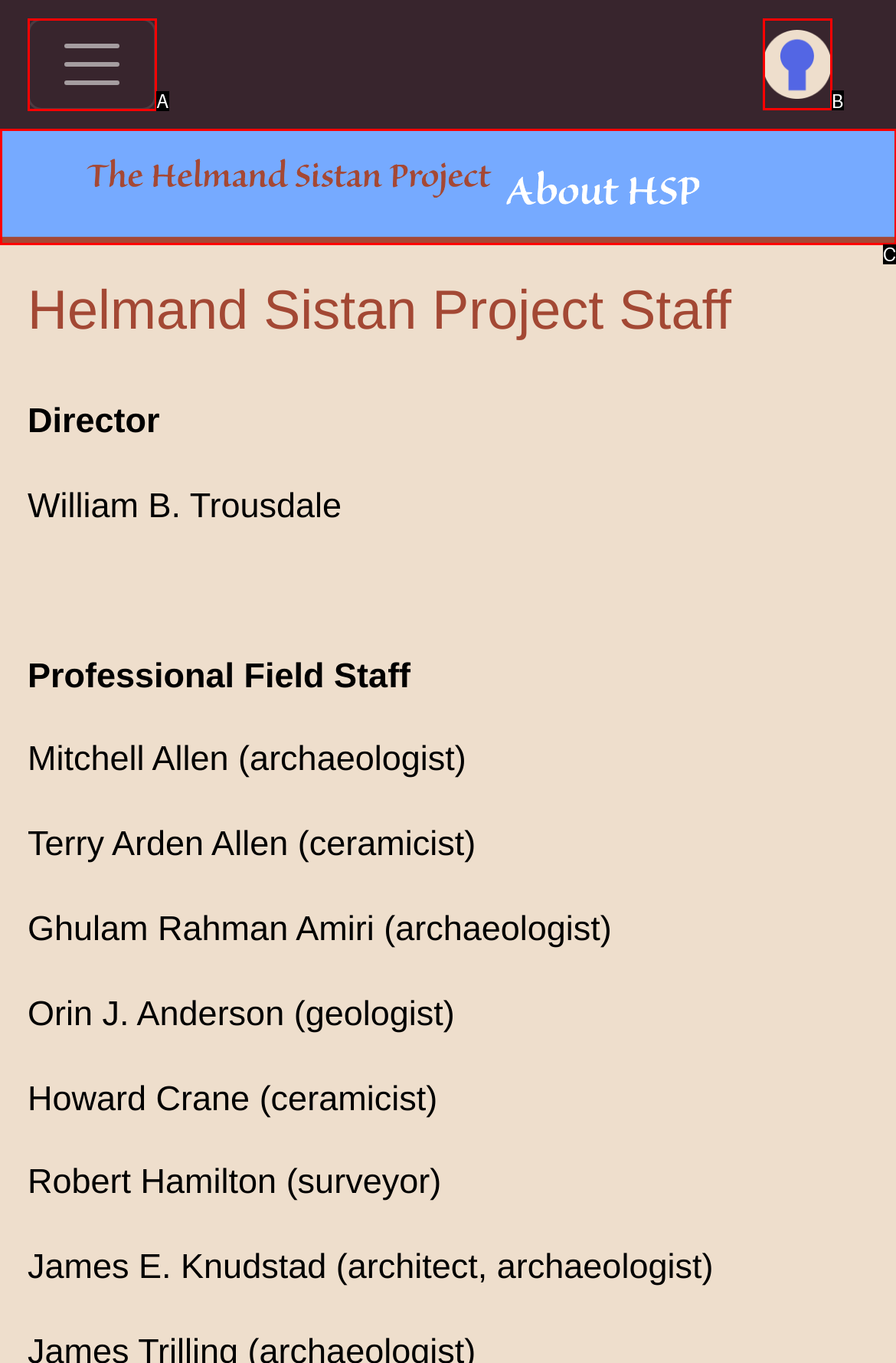Identify the option that corresponds to the description: aria-label="Toggle navigation" 
Provide the letter of the matching option from the available choices directly.

A